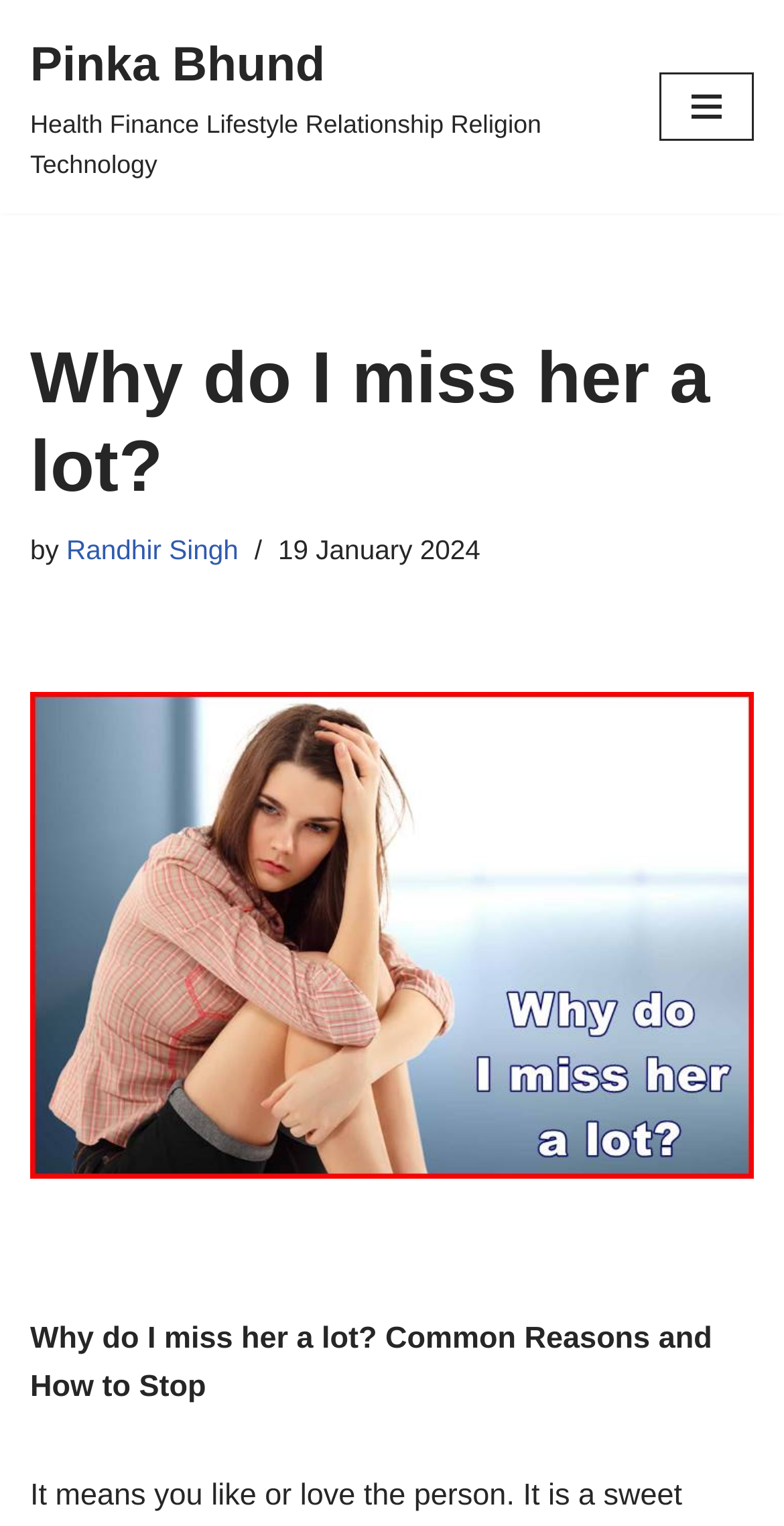Please answer the following question using a single word or phrase: What is the date of the article?

19 January 2024